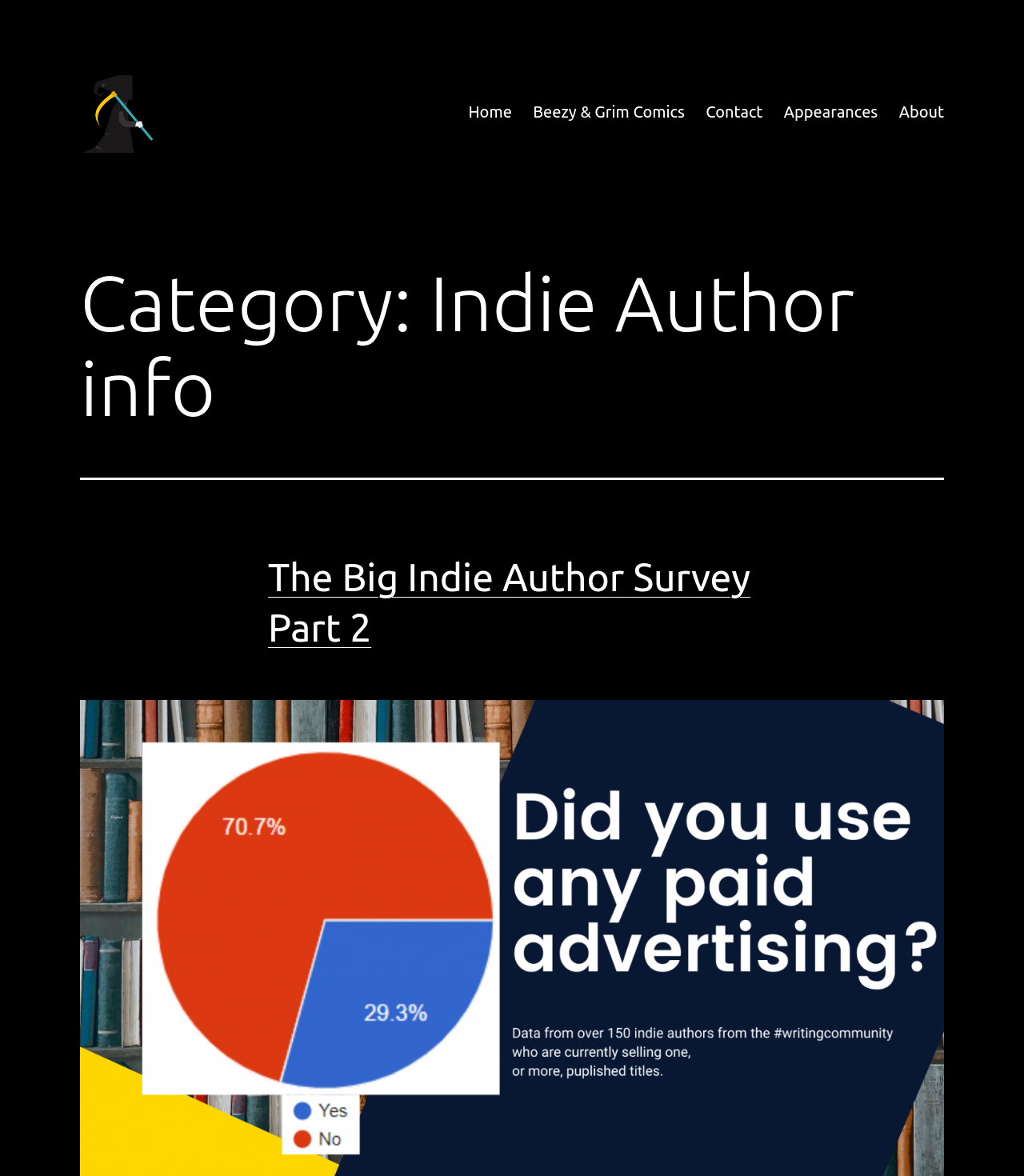What is the title of the first article?
Refer to the image and provide a thorough answer to the question.

The title of the first article is obtained from the heading 'The Big Indie Author Survey Part 2', which is a subheading of the category heading.